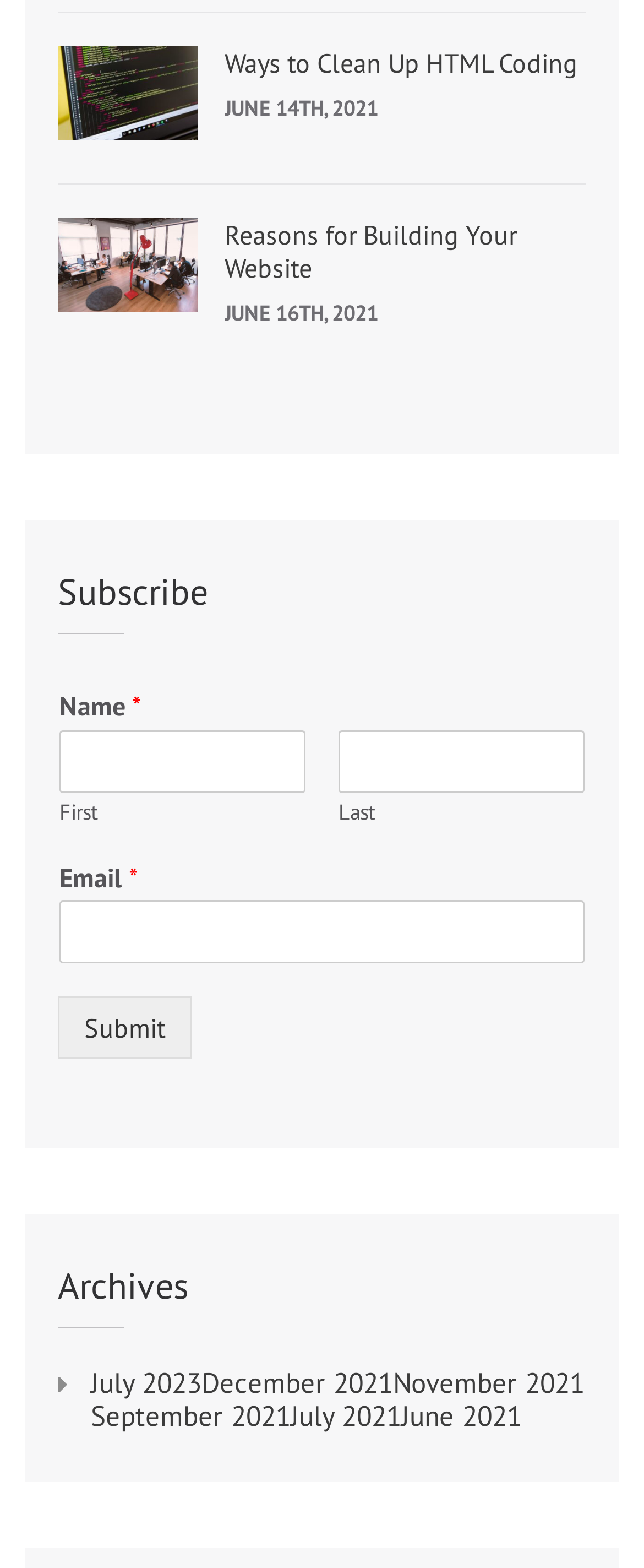Please mark the bounding box coordinates of the area that should be clicked to carry out the instruction: "Read the article about ways to clean up HTML coding".

[0.349, 0.03, 0.897, 0.051]